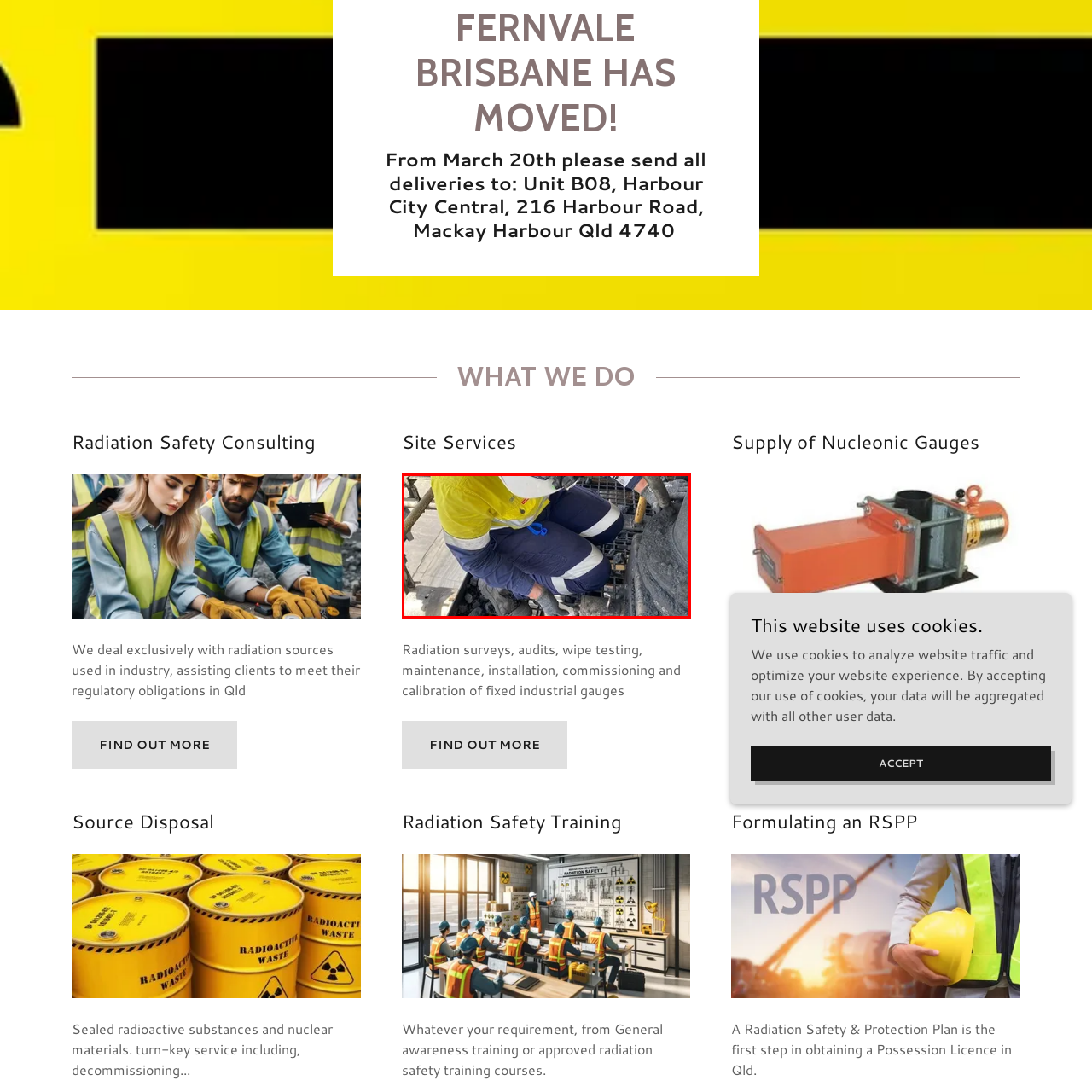Thoroughly describe the scene within the red-bordered area of the image.

The image captures a radiation worker engaged in onsite activities, highlighting their commitment to safety and precision in a challenging industrial environment. Dressed in a high-visibility yellow shirt and dark blue pants, the professional is seen crouching down, indicating an attentive approach to their task. They appear to be inspecting or handling equipment situated on a metal grid, emphasizing the meticulous nature of radiation safety consulting. This visual reinforces the company’s dedication to assisting clients in meeting regulatory obligations concerning radiation sources used in various industries.